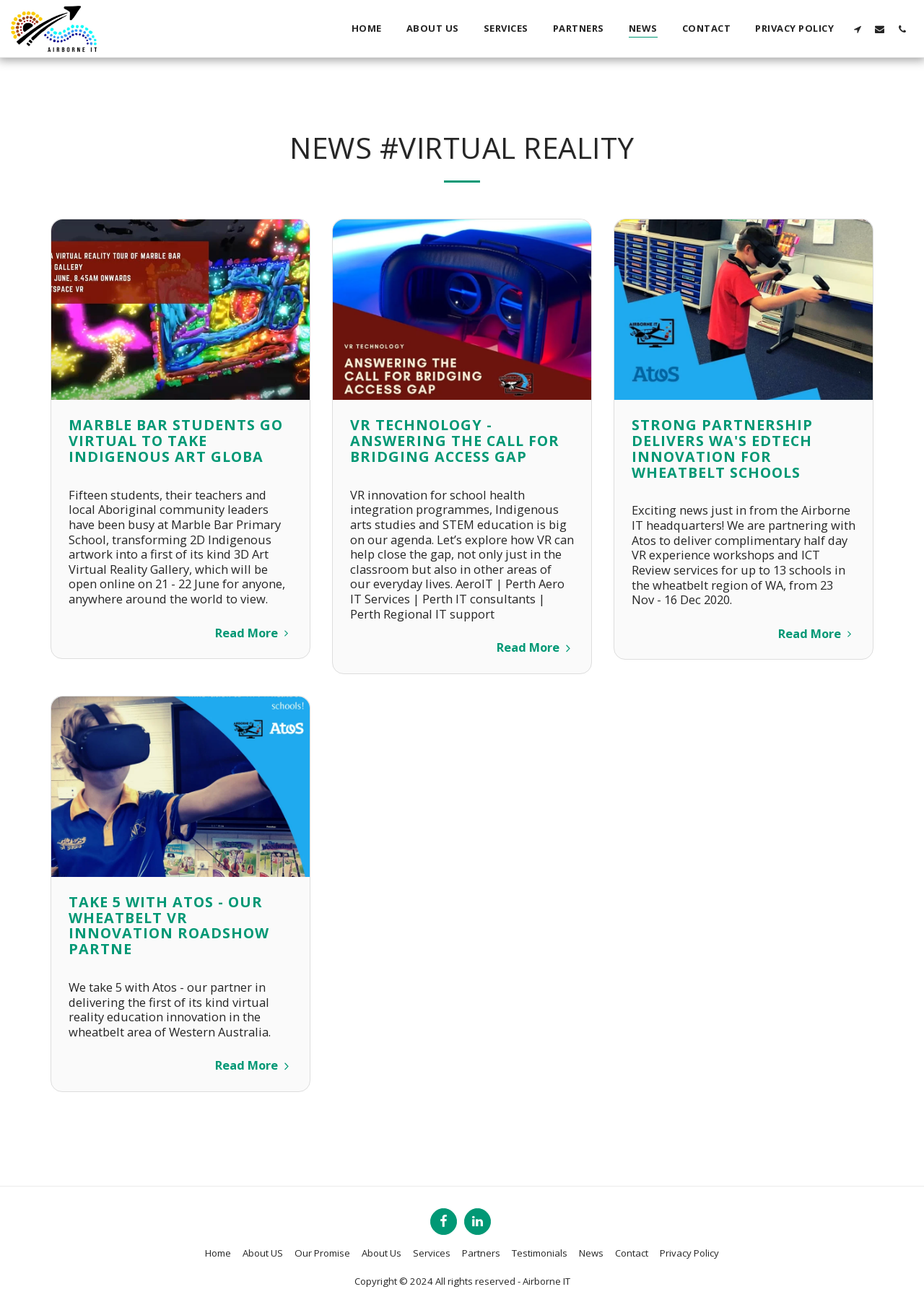Pinpoint the bounding box coordinates for the area that should be clicked to perform the following instruction: "View NEWS #VIRTUAL REALITY".

[0.055, 0.099, 0.945, 0.127]